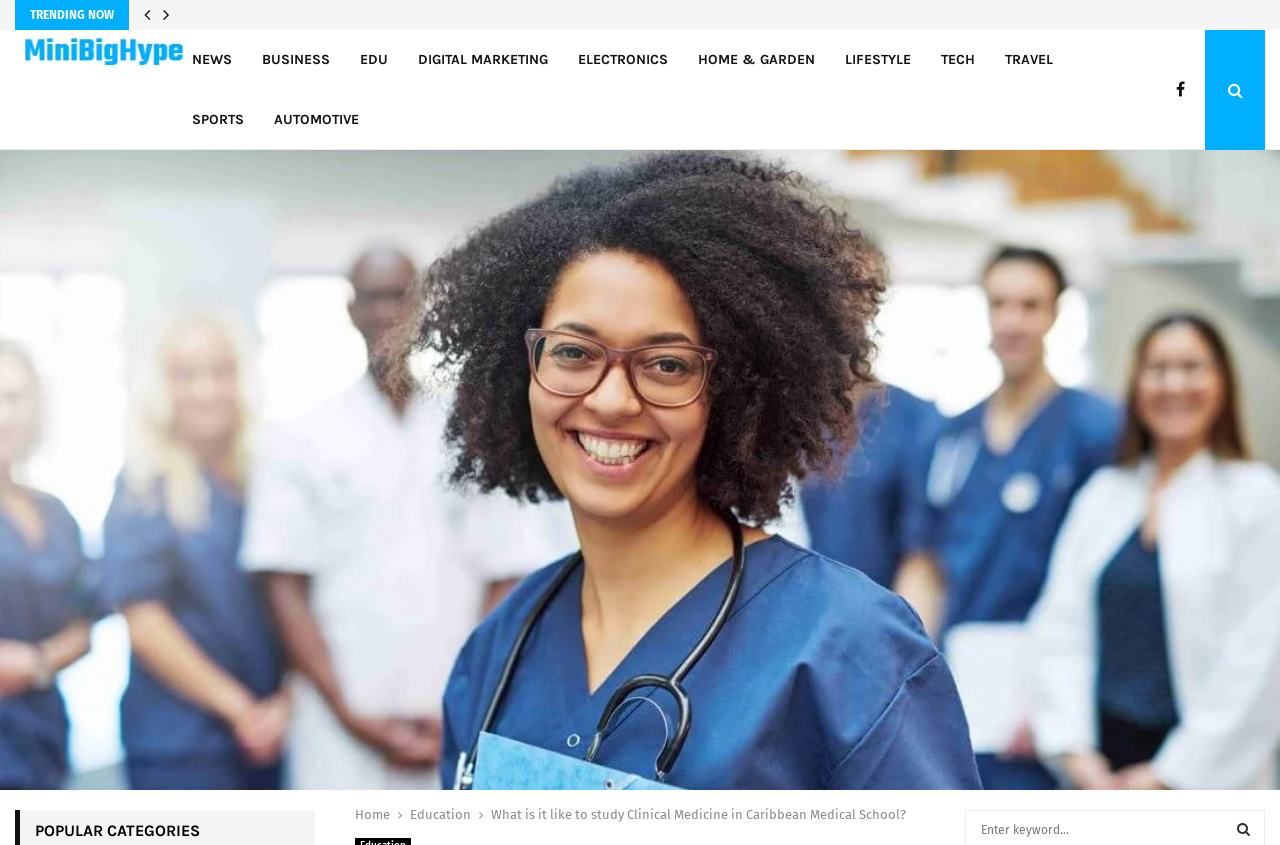What is the category of the article?
Using the image, provide a detailed and thorough answer to the question.

I determined the category of the article by looking at the navigation links at the top of the page, which include 'NEWS', 'BUSINESS', 'EDU', and others. The current page is focused on 'What is it like to study Clinical Medicine in Caribbean Medical School?', which falls under the 'EDU' category.